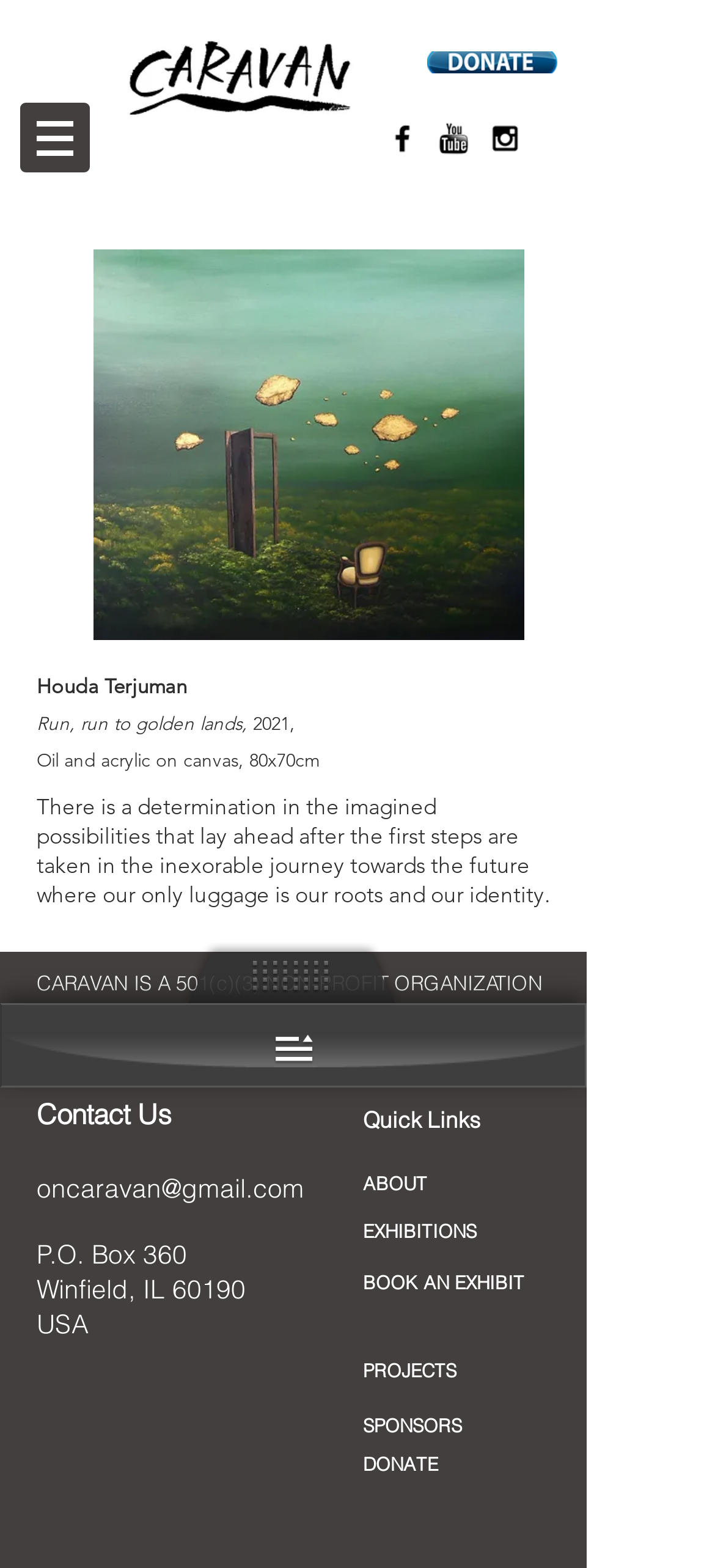Answer succinctly with a single word or phrase:
What is the title of the artwork?

Run, run to golden lands